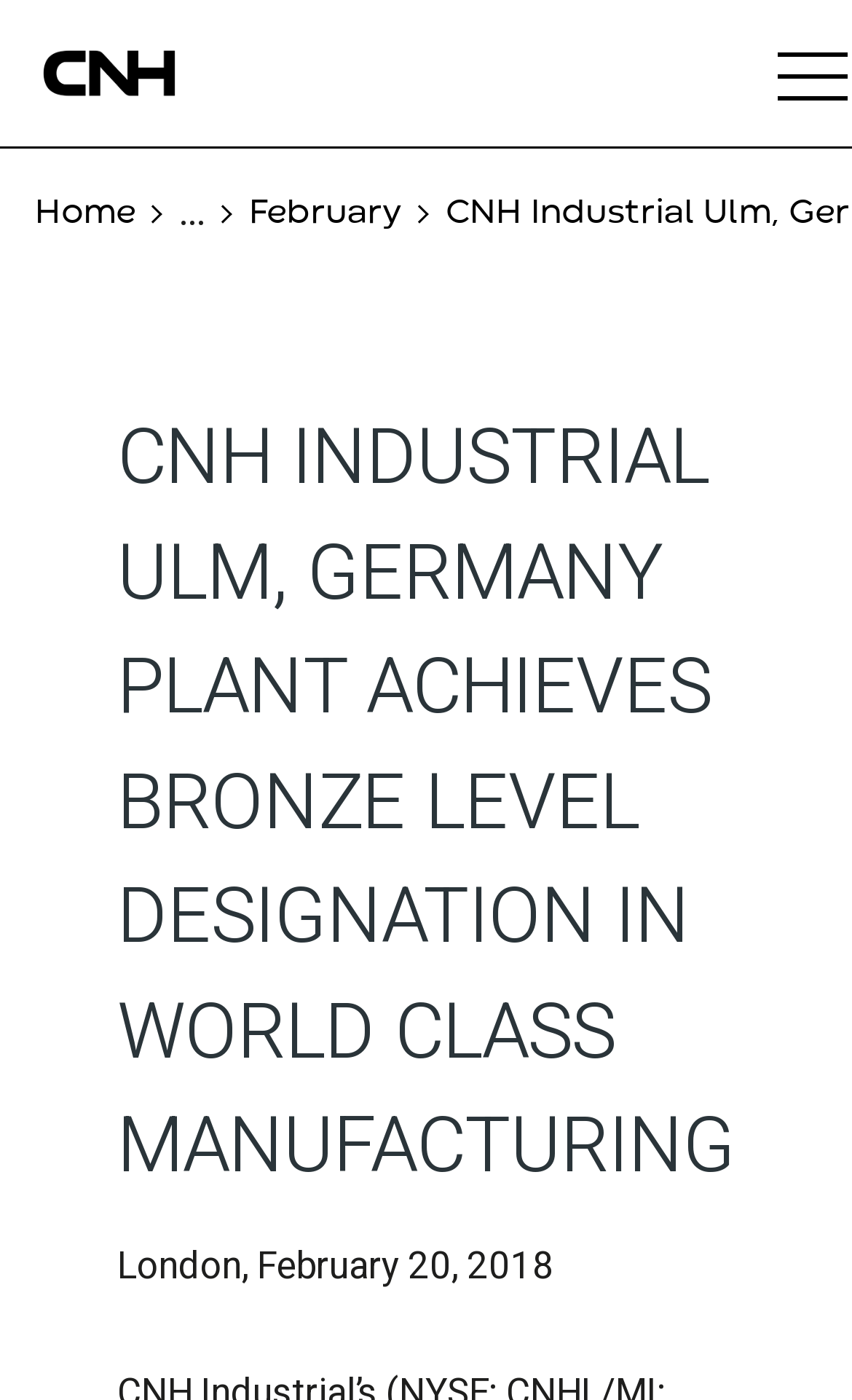Give a detailed account of the webpage, highlighting key information.

The webpage appears to be a news article or press release from CNH Industrial. At the top-left corner, there is a link with no text. Below it, a navigation bar labeled "Breadcrumb" spans the entire width of the page, containing three elements: a "Home" link, an ellipsis, and a "February" link. 

The main content of the page is headed by a prominent title, "CNH INDUSTRIAL ULM, GERMANY PLANT ACHIEVES BRONZE LEVEL DESIGNATION IN WORLD CLASS MANUFACTURING", which occupies most of the page width. 

Below the title, there is a paragraph of text, "London, February 20, 2018", which provides the location and date of the news article.